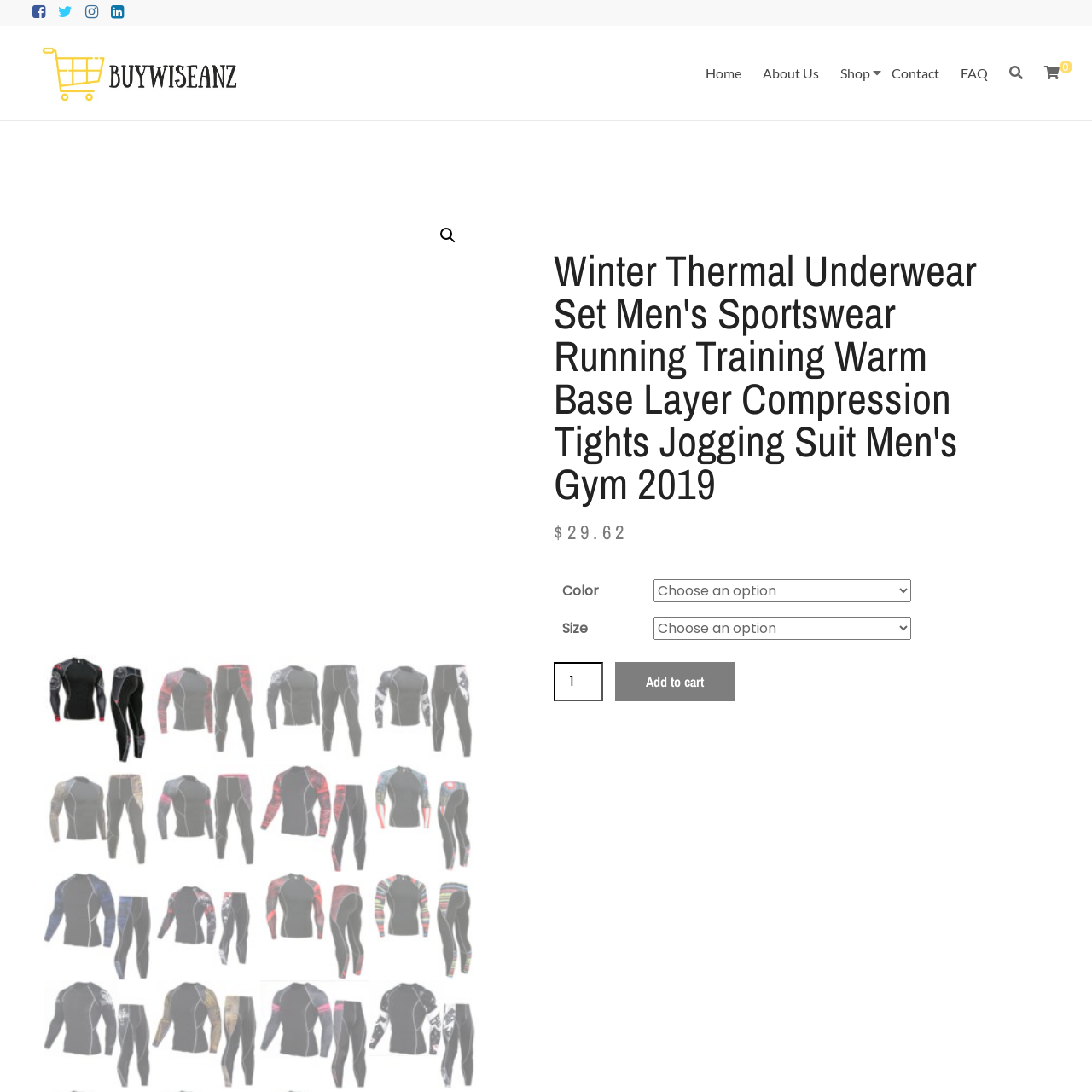Direct your attention to the image enclosed by the red boundary, What is the price of this thermal underwear set? 
Answer concisely using a single word or phrase.

$29.62